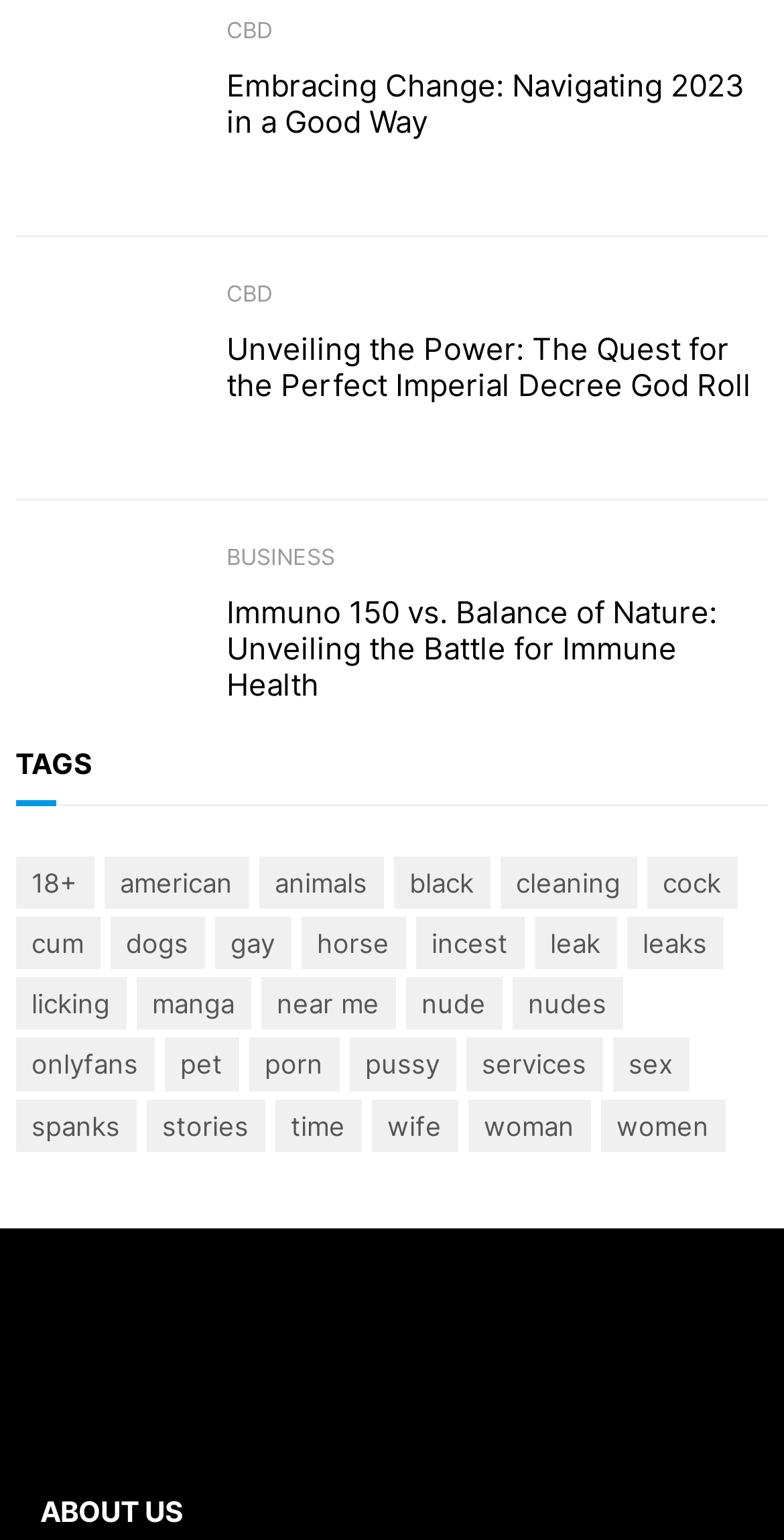Determine the bounding box coordinates for the element that should be clicked to follow this instruction: "View the article about Unveiling the Power: The Quest for the Perfect Imperial Decree God Roll". The coordinates should be given as four float numbers between 0 and 1, in the format [left, top, right, bottom].

[0.02, 0.18, 0.251, 0.297]